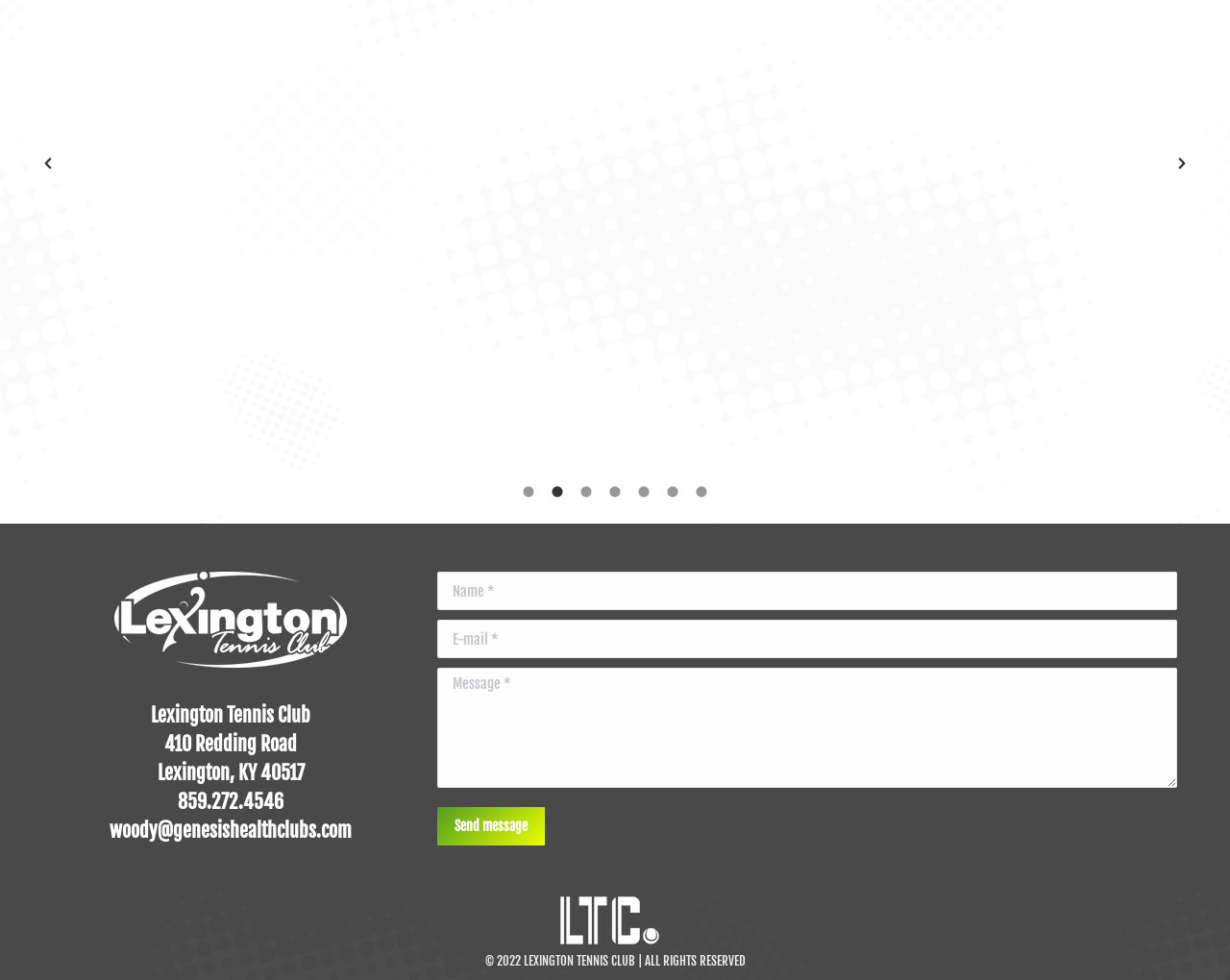Please use the details from the image to answer the following question comprehensively:
What is the copyright year of the webpage?

The copyright year can be found at the bottom of the webpage, in a static text element that reads '© 2022 LEXINGTON TENNIS CLUB | ALL RIGHTS RESERVED'.